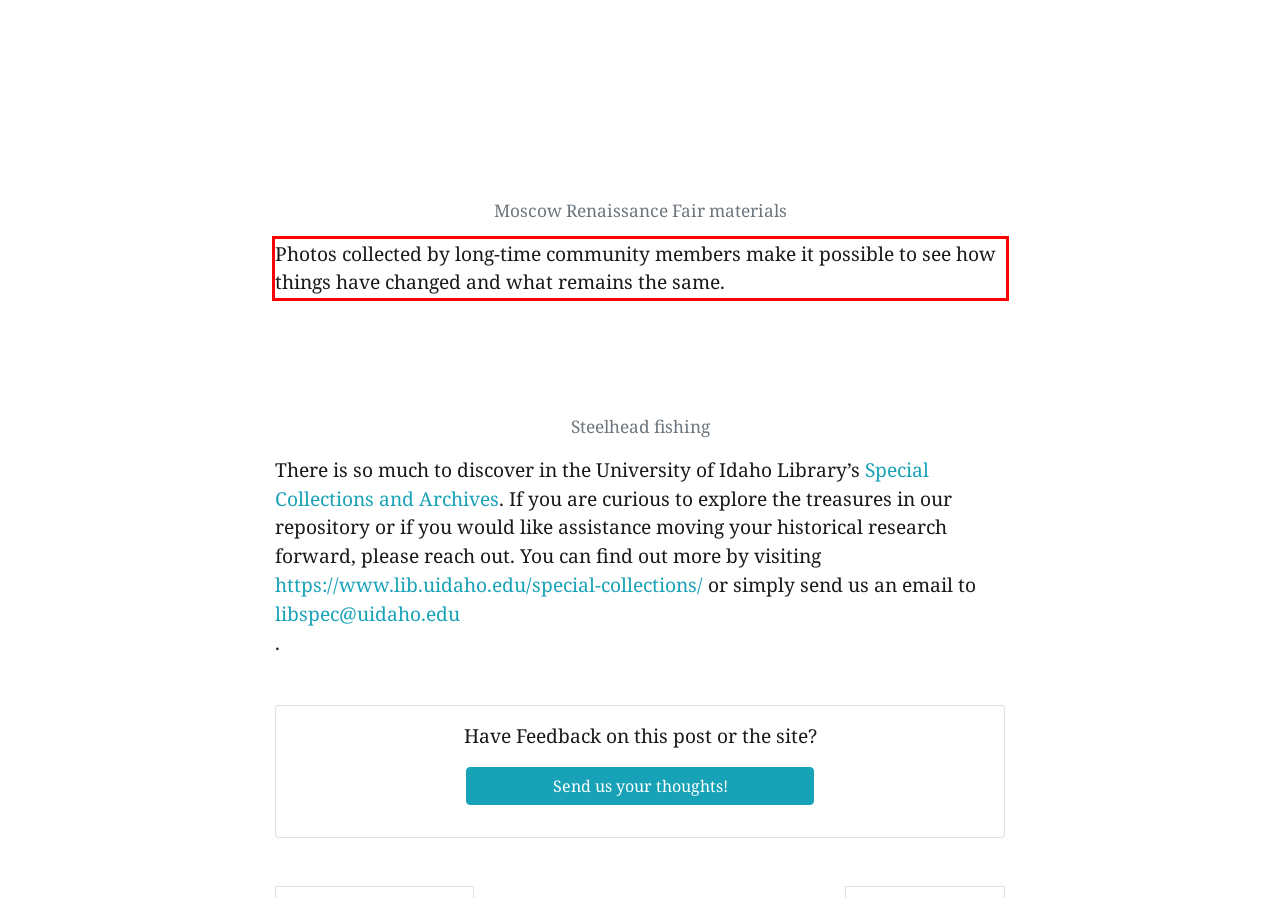Look at the provided screenshot of the webpage and perform OCR on the text within the red bounding box.

Photos collected by long-time community members make it possible to see how things have changed and what remains the same.